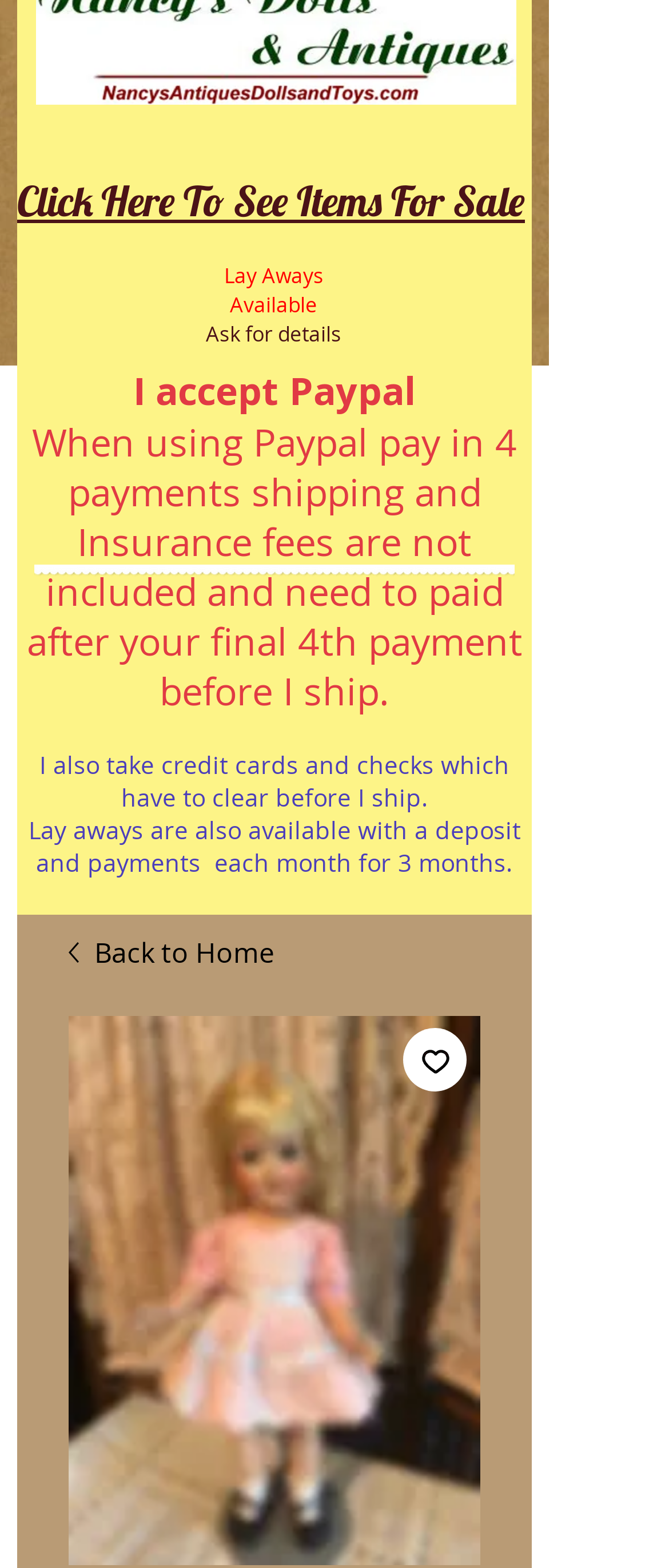Calculate the bounding box coordinates of the UI element given the description: "Back to Home".

[0.103, 0.594, 0.718, 0.621]